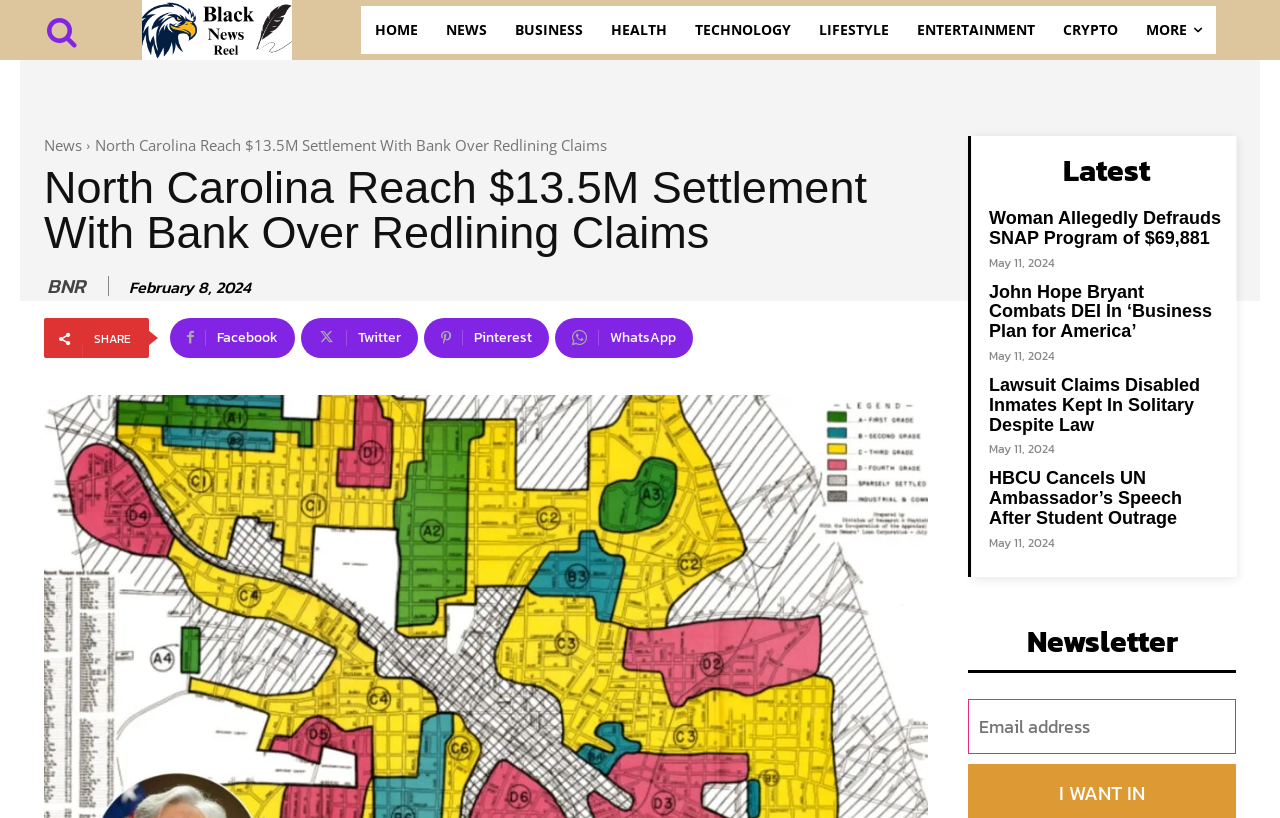Give a short answer to this question using one word or a phrase:
How many main categories are there?

8